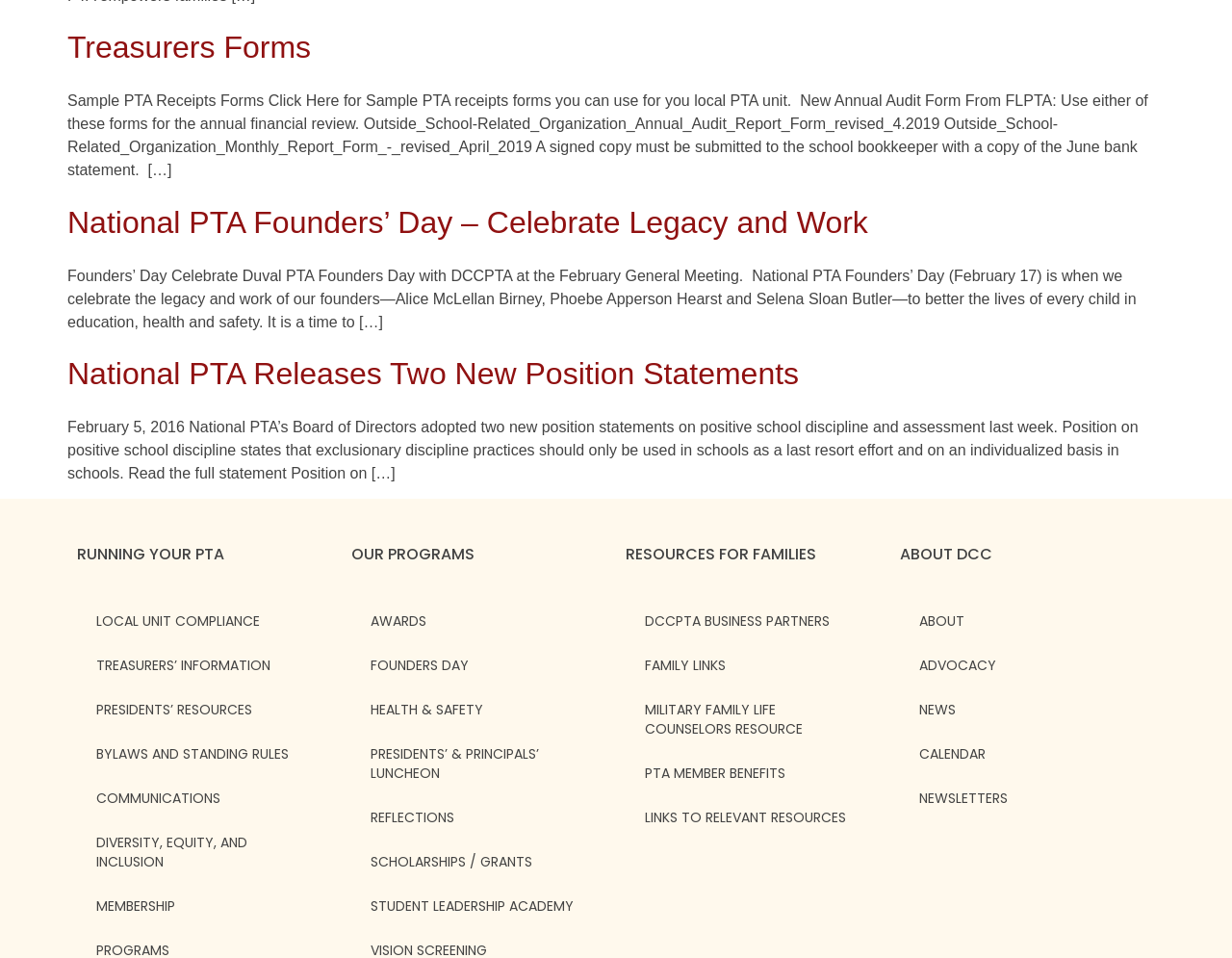Using the provided description Founders Day, find the bounding box coordinates for the UI element. Provide the coordinates in (top-left x, top-left y, bottom-right x, bottom-right y) format, ensuring all values are between 0 and 1.

[0.285, 0.671, 0.492, 0.718]